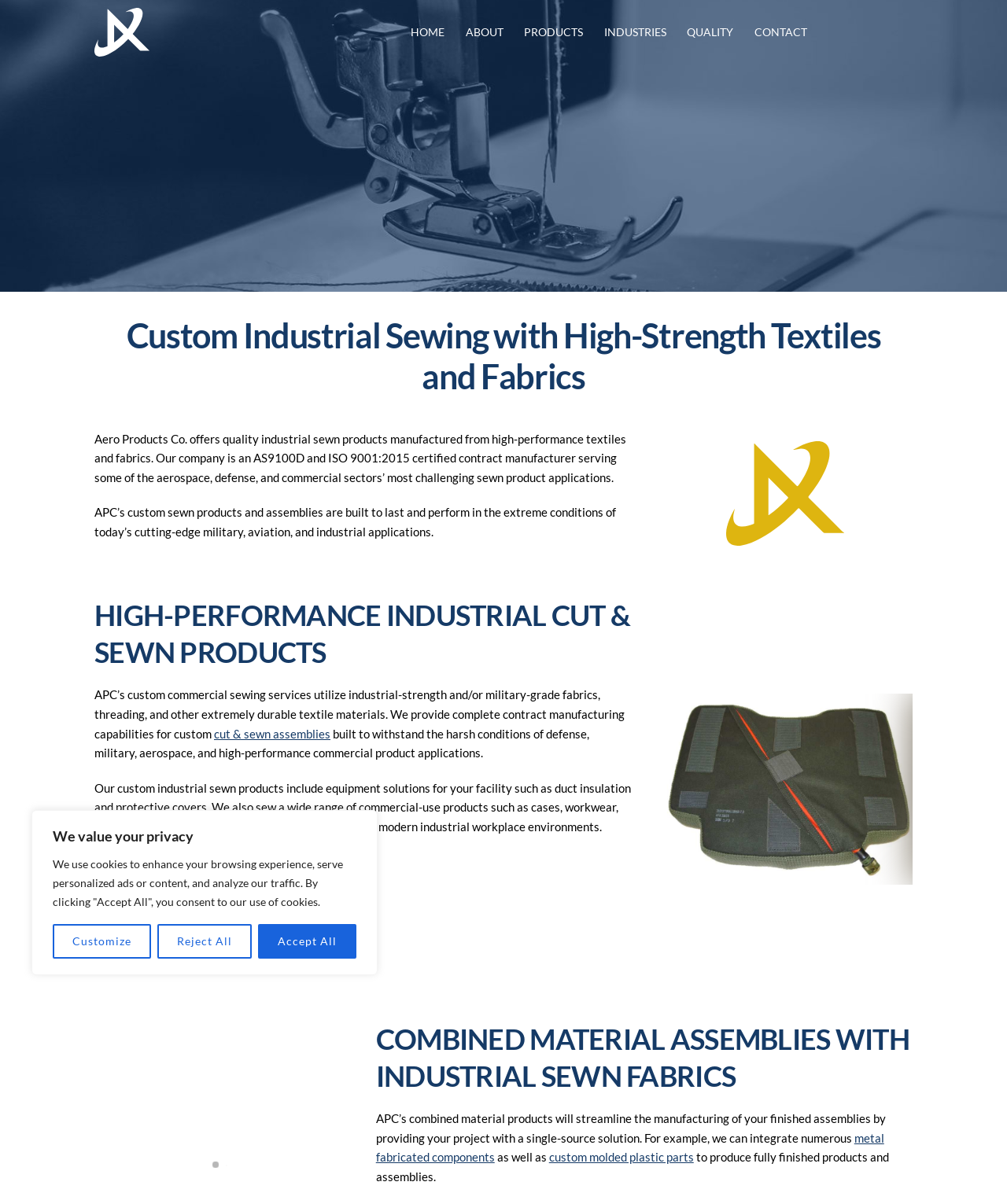What kind of fabrics are used in Aero Products Company's custom sewn products?
Could you please answer the question thoroughly and with as much detail as possible?

As mentioned in the webpage content, Aero Products Company's custom sewn products and assemblies are built to last and perform in extreme conditions, using high-performance textiles and fabrics.